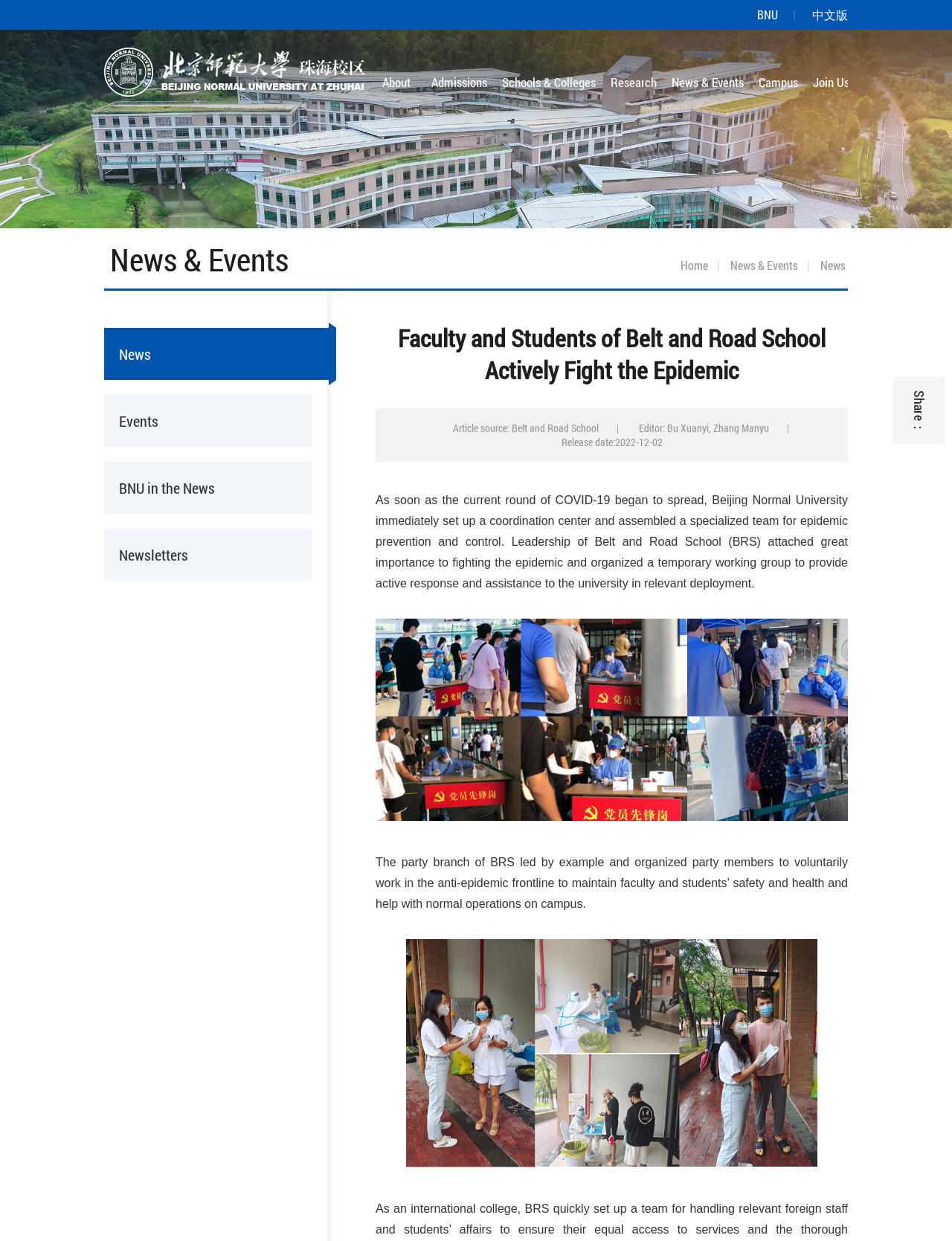What is the release date of the current news article?
Please elaborate on the answer to the question with detailed information.

The release date of the current news article can be found at the bottom of the article, which is 'Release date:2022-12-02'.